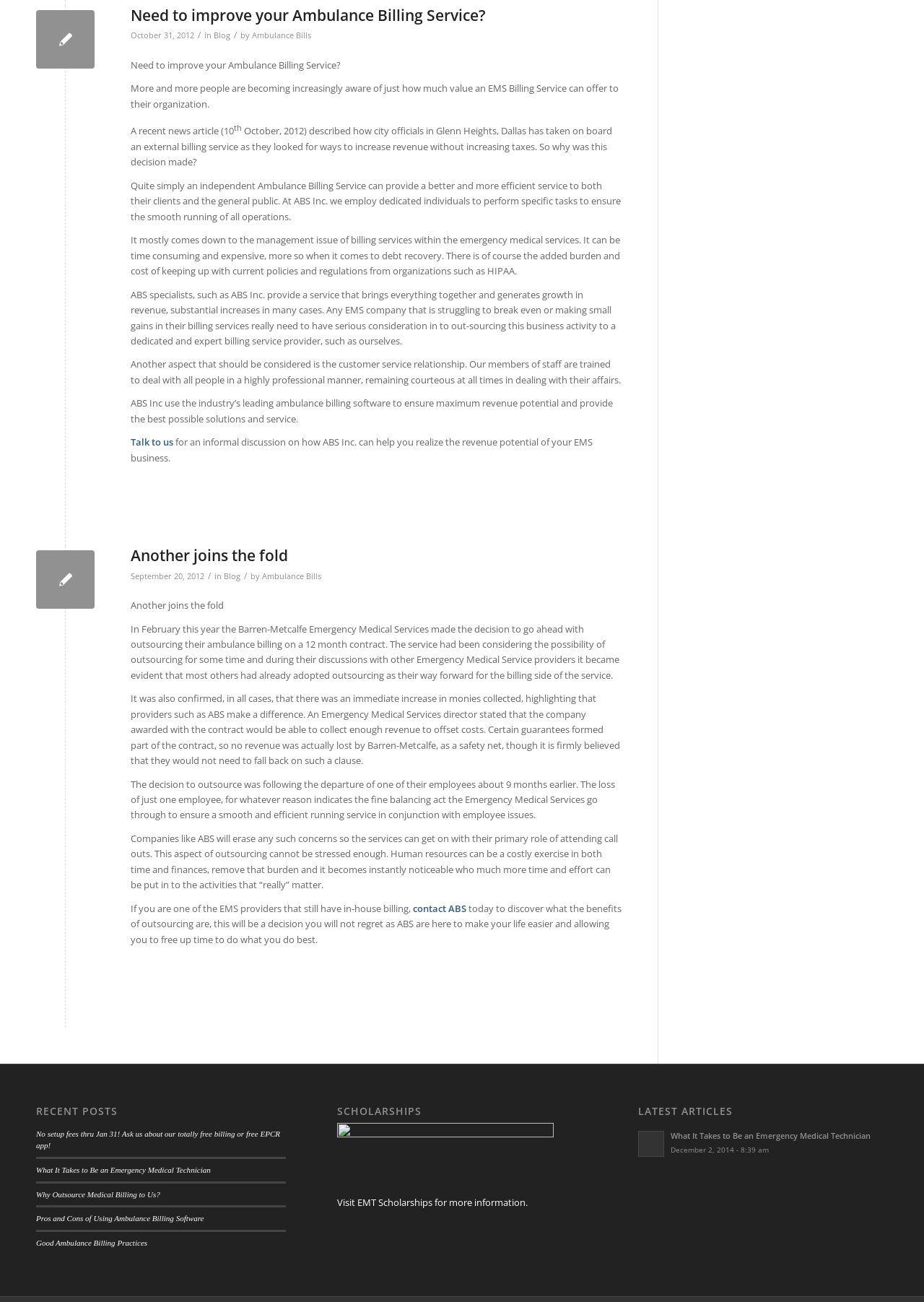Identify the bounding box coordinates for the region to click in order to carry out this instruction: "Learn more about EMT Scholarships". Provide the coordinates using four float numbers between 0 and 1, formatted as [left, top, right, bottom].

[0.365, 0.918, 0.571, 0.928]